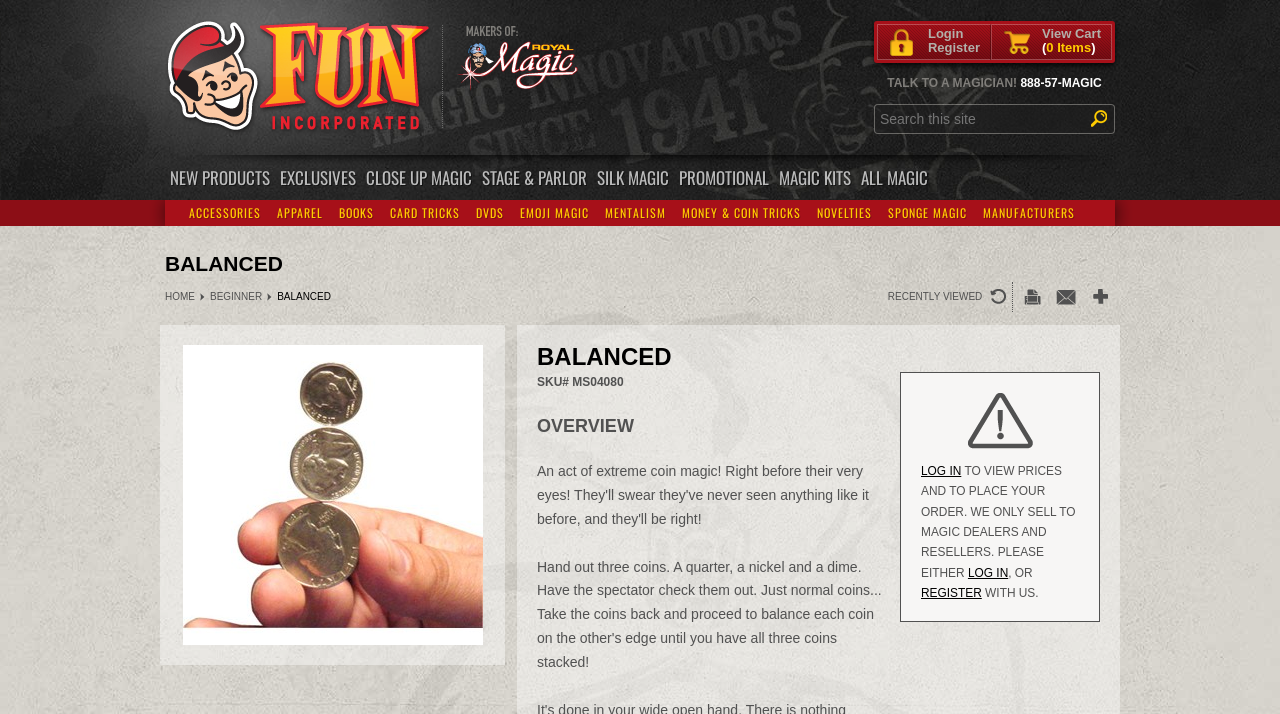Provide a thorough description of the webpage you see.

The webpage is for a company called "Balanced | FUN Incorporated" that appears to be a magic shop. At the top left, there is a logo with the company name and a link to "Fun Incorporated". Next to it, there is a link to "Makers of: Royal Magic". On the top right, there are links to "Login", "Register", and "View Cart (0 Items)".

Below the top section, there is a prominent call-to-action "TALK TO A MAGICIAN!" with a phone number "888-57-MAGIC" next to it. There is also a search bar with a button to search the site.

The main navigation menu is divided into two sections. The first section has links to "NEW PRODUCTS", "EXCLUSIVES", "CLOSE UP MAGIC", "STAGE & PARLOR", "SILK MAGIC", "PROMOTIONAL", "MAGIC KITS", and "ALL MAGIC". The second section has links to "ACCESSORIES", "APPAREL", "BOOKS", "CARD TRICKS", "DVDS", "EMOJI MAGIC", "MENTALISM", "MONEY & COIN TRICKS", "NOVELTIES", "SPONGE MAGIC", and "MANUFACTURERS".

In the middle of the page, there is a large heading "BALANCED" with a link to "HOME" below it. There are also links to "BEGINNER" and "RECENTLY VIEWED" nearby.

On the right side of the page, there is an image with the company name "Balanced" and a heading "BALANCED" above it. Below the image, there are links to "LOG IN" and a message explaining that the site only sells to magic dealers and resellers.

At the bottom of the page, there is a section with a heading "OVERVIEW" and some text with a product code "MS04080".